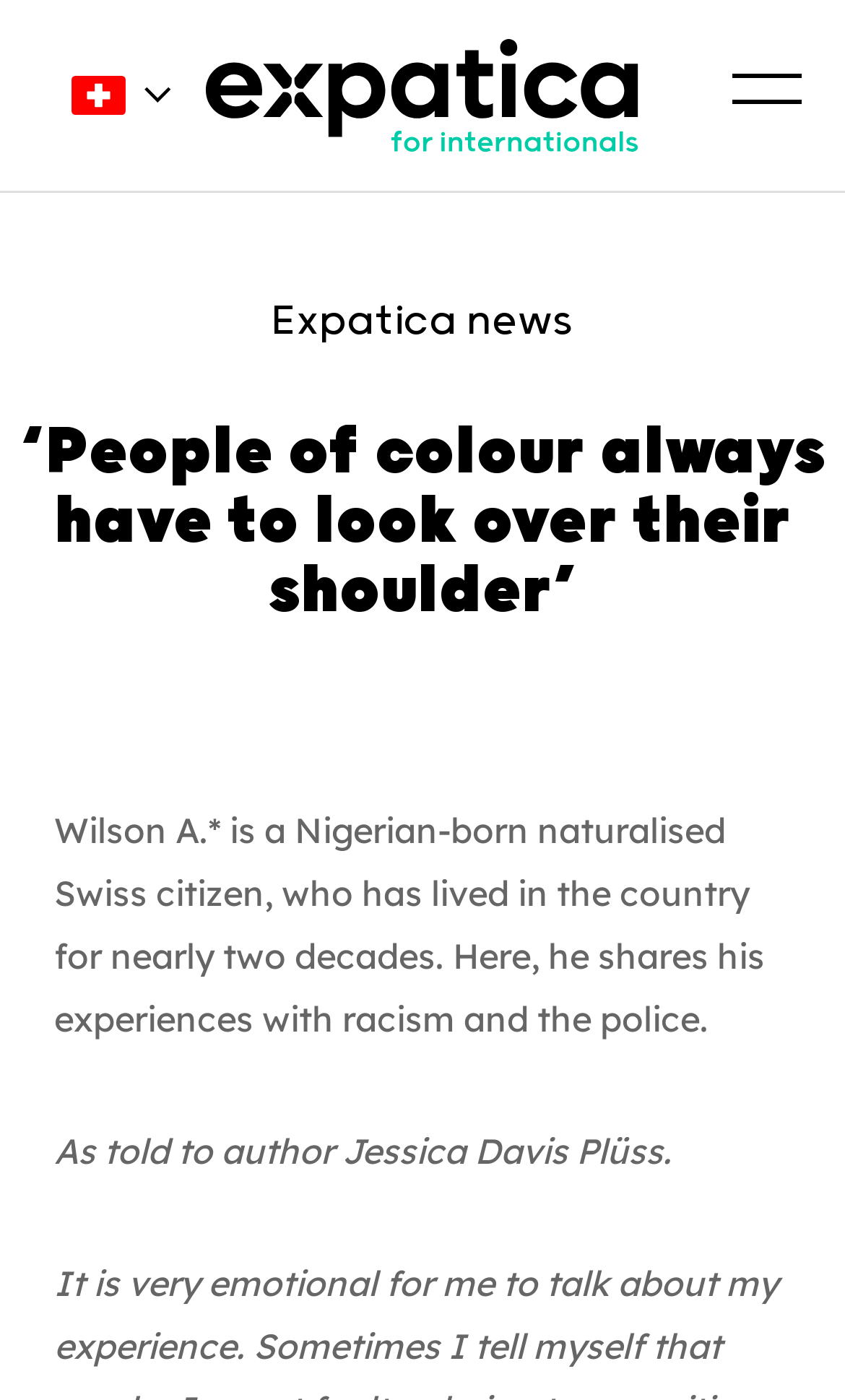Reply to the question with a single word or phrase:
What is the nationality of Wilson A.?

Nigerian-born naturalised Swiss